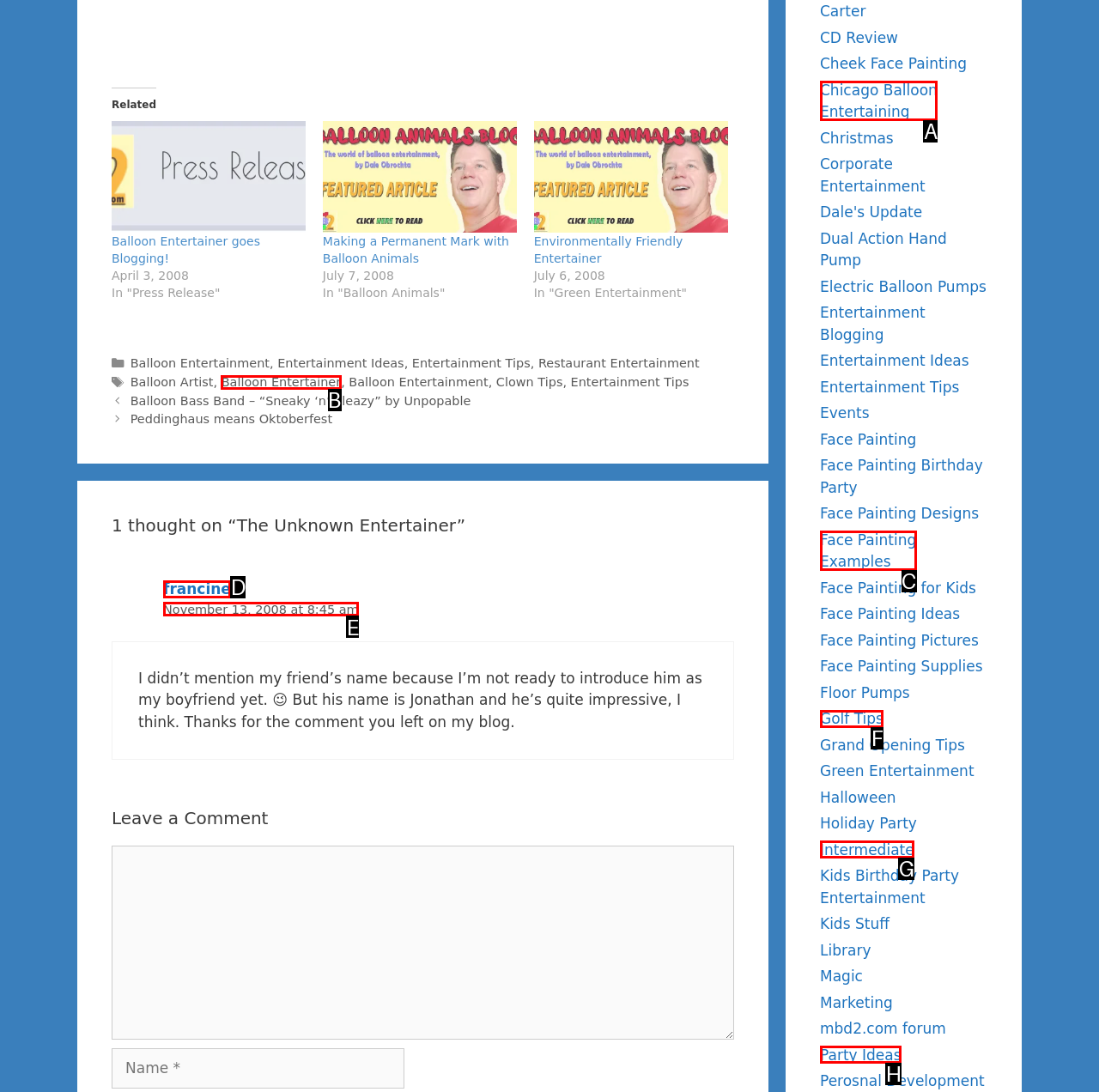Determine which option matches the element description: francine
Reply with the letter of the appropriate option from the options provided.

D